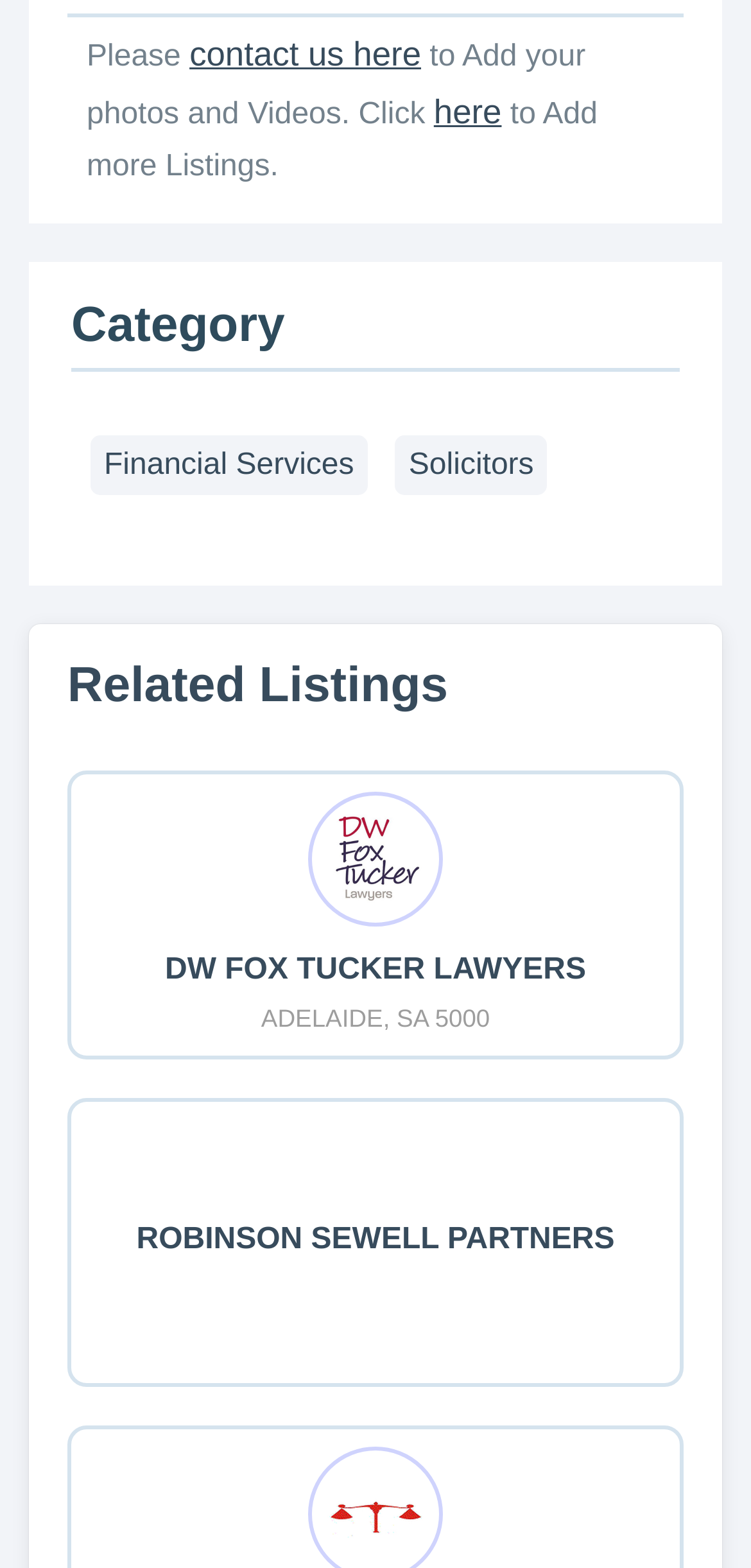Given the element description, predict the bounding box coordinates in the format (top-left x, top-left y, bottom-right x, bottom-right y). Make sure all values are between 0 and 1. Here is the element description: Electricians Burlington

None